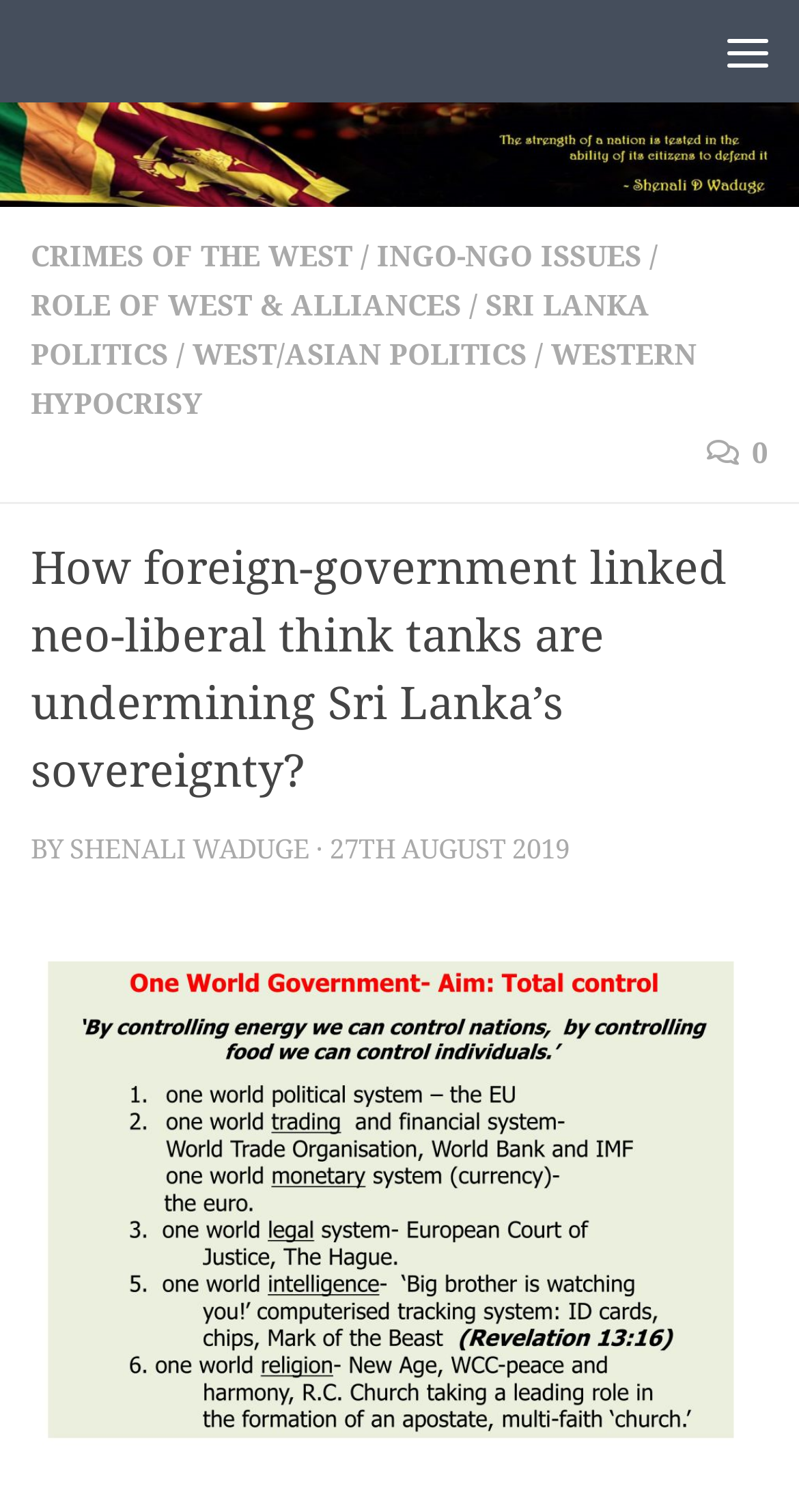Detail the features and information presented on the webpage.

The webpage appears to be an article or blog post discussing the topic of neo-liberal think tanks and their impact on Sri Lanka's sovereignty. At the top left of the page, there is a link to "Skip to content". On the top right, there is a button labeled "Menu" that is not expanded. 

Below the menu button, there is a horizontal navigation bar with several links, including "CRIMES OF THE WEST", "INGO-NGO ISSUES", "ROLE OF WEST & ALLIANCES", "SRI LANKA POLITICS", "WEST/ASIAN POLITICS", and "WESTERN HYPOCRISY". These links are separated by forward slashes.

The main content of the page is an article with a heading that matches the title of the webpage: "How foreign-government linked neo-liberal think tanks are undermining Sri Lanka’s sovereignty?". The article is attributed to an author, "SHENALI WADUGE", and includes a timestamp of "27TH AUGUST 2019".